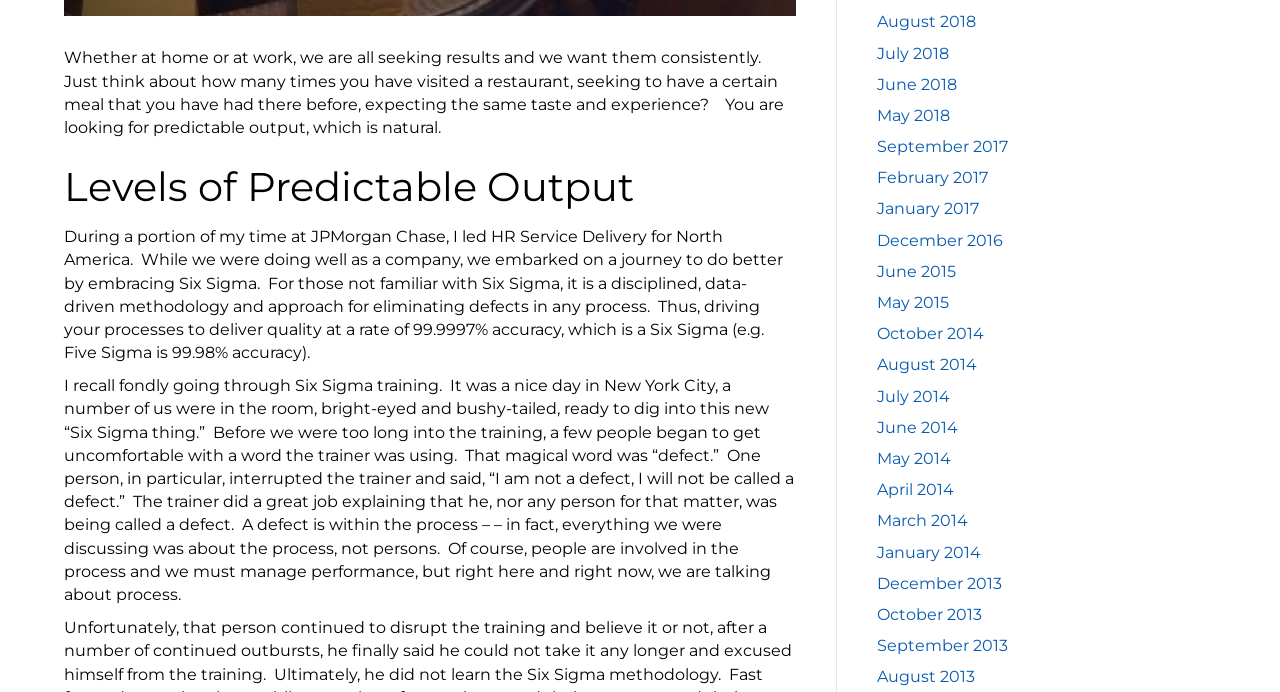Refer to the image and offer a detailed explanation in response to the question: What is the tone of the third paragraph?

The third paragraph has an explanatory tone, as the trainer is clarifying the meaning of the word 'defect' and explaining that it refers to the process, not individuals, in a calm and rational manner.